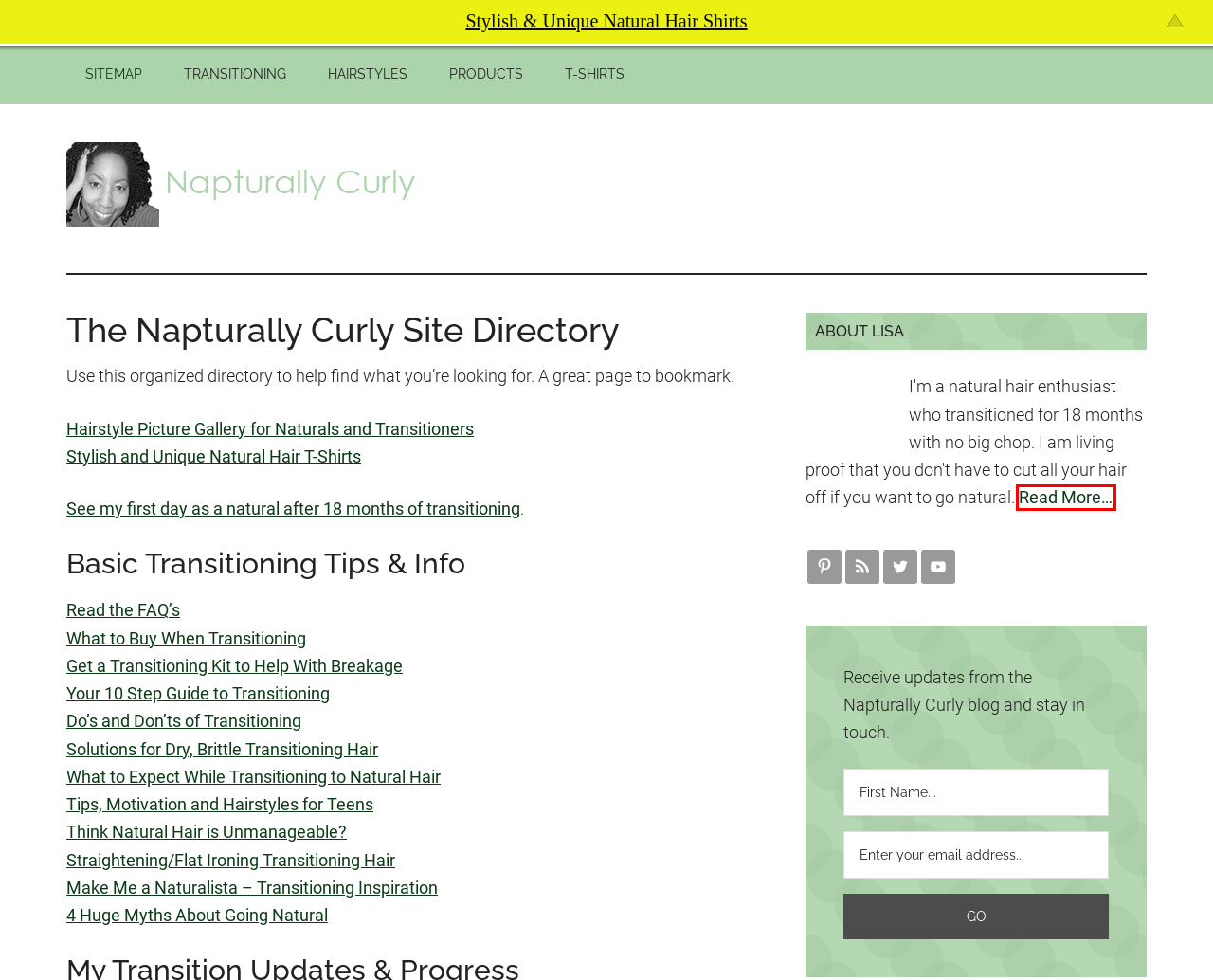You are provided with a screenshot of a webpage where a red rectangle bounding box surrounds an element. Choose the description that best matches the new webpage after clicking the element in the red bounding box. Here are the choices:
A. About Lisa -
B. Help For Transitioning from Relaxed to Natural Hair -
C. 4 Huge Myths About Going Natural -
D. How I Went Natural Without a Big Chop -
E. FAQ’s About Transitioning to Natural Hair -
F. Got Hairstyling Challenges? This Channel is For You! -
G. What to Expect While Transitioning -
H. Tips for Transitioning Teens -

A